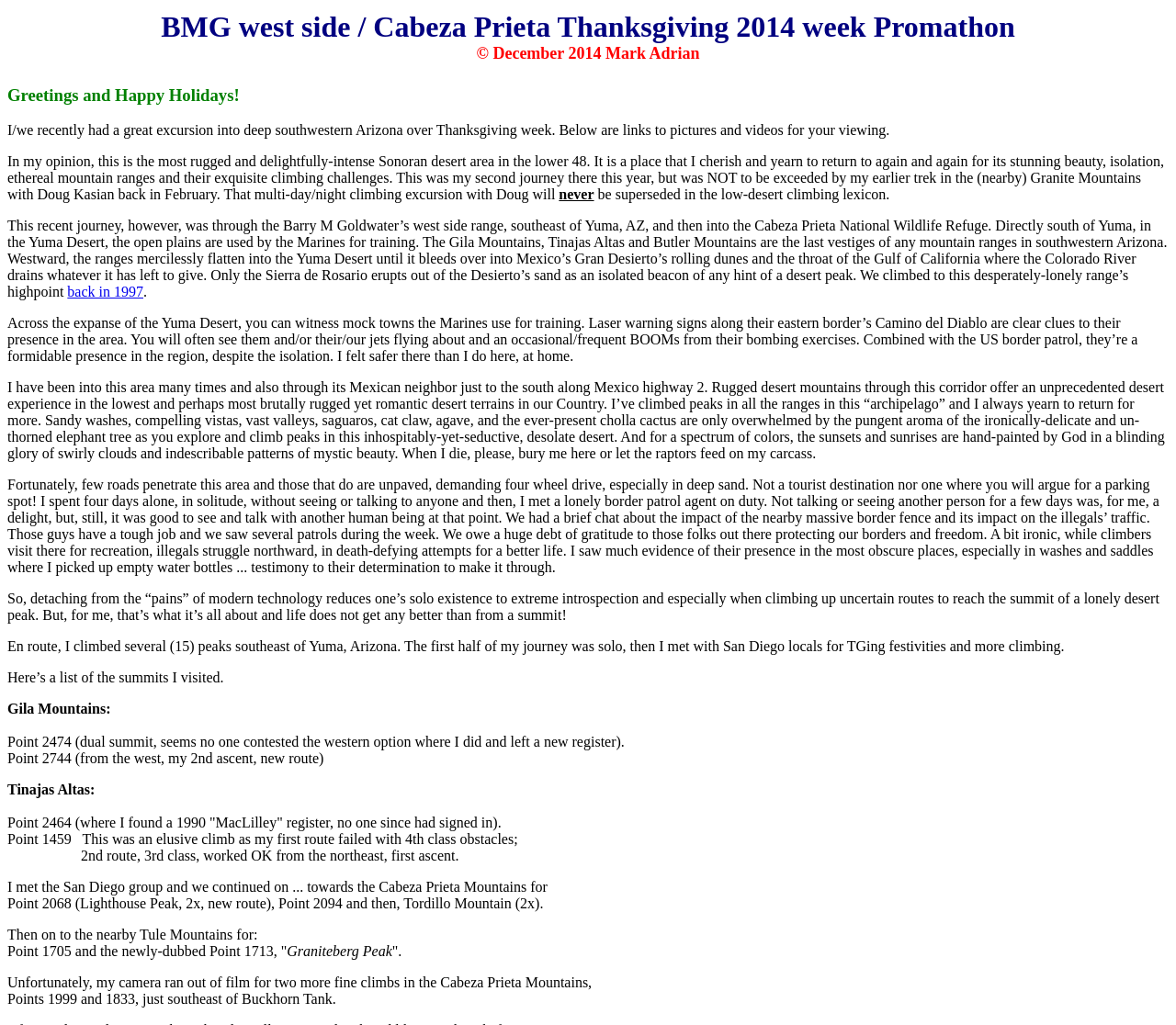Using the description "back in 1997", locate and provide the bounding box of the UI element.

[0.057, 0.277, 0.122, 0.293]